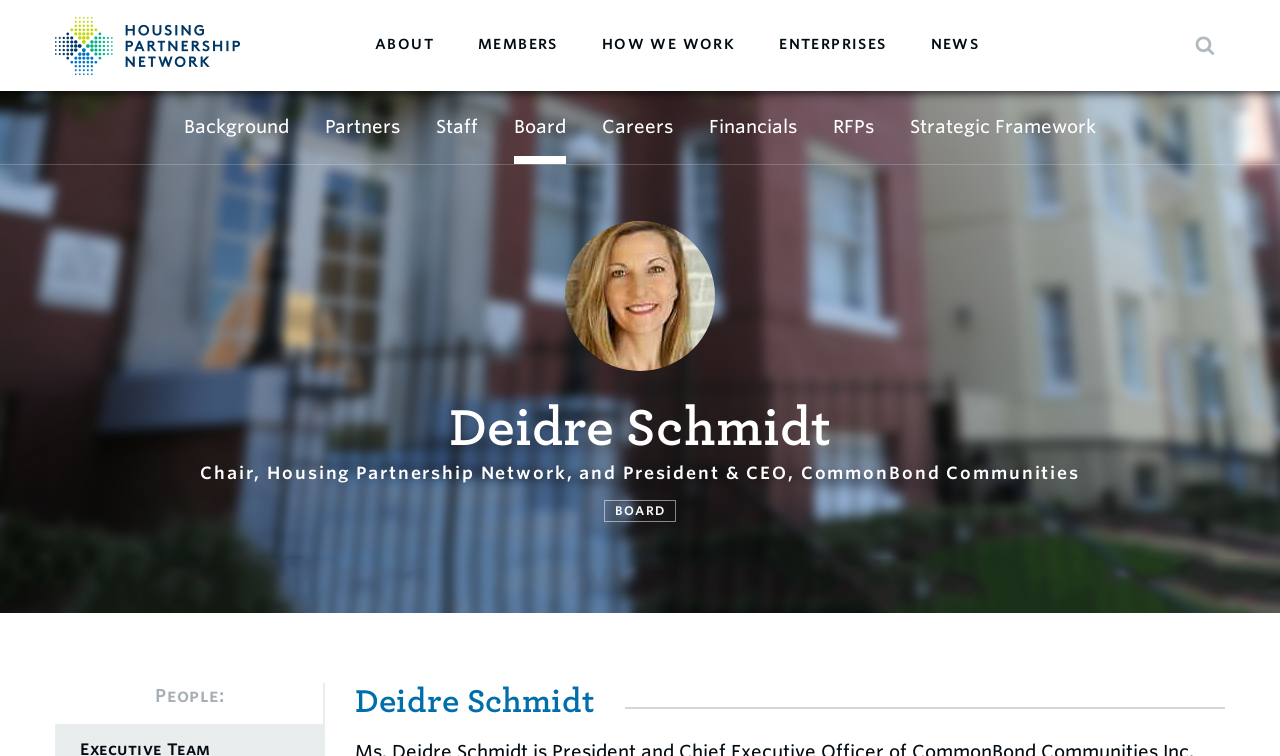Give a detailed account of the webpage's layout and content.

The webpage appears to be the homepage of the Housing Partnership Network, a organization that connects leading housing developers, owners, and financial institutions for social impact. 

At the top left of the page, there is a layout table with a link. To the right of this table, there is a search toggle button with a search icon. 

Below the search toggle button, there is a navigation menu with links to different sections of the website, including "ABOUT", "MEMBERS", "HOW WE WORK", "ENTERPRISES", and "NEWS". 

Further down the page, there is a secondary navigation menu with links to more specific sections, such as "Background", "Partners", "Staff", "Board", "Careers", "Financials", "RFPs", and "Strategic Framework". 

On the left side of the page, there are two headings, one with the name "Deidre Schmidt" and another with her title, "Chair, Housing Partnership Network, and President & CEO, CommonBond Communities". 

Below these headings, there is a link to the "BOARD" section. 

At the bottom of the page, there is a static text "People:" and another heading with the name "Deidre Schmidt" again.